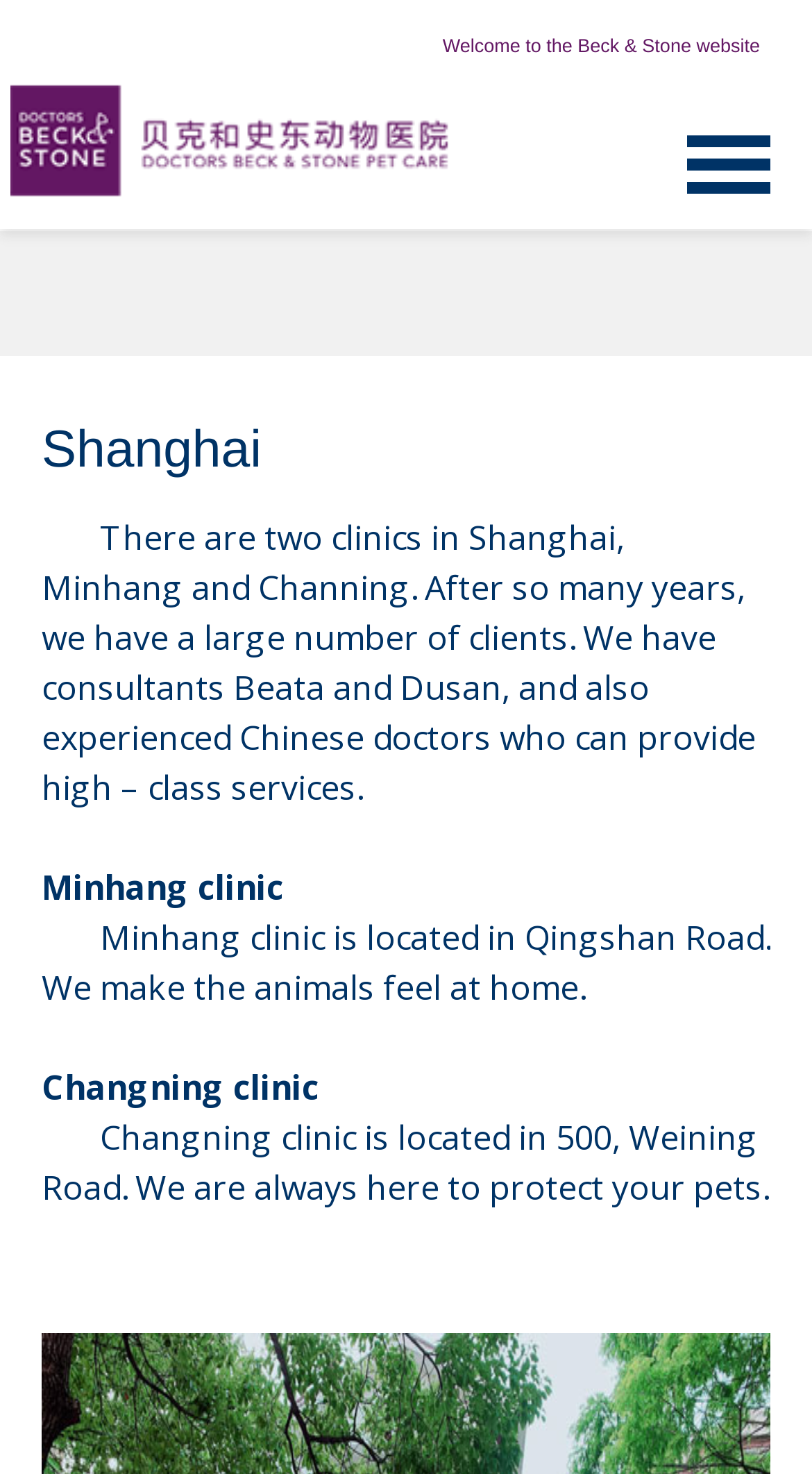What is the location of Minhang clinic?
Please provide a comprehensive and detailed answer to the question.

The location of Minhang clinic is mentioned in the paragraph 'Minhang clinic is located in Qingshan Road...'.